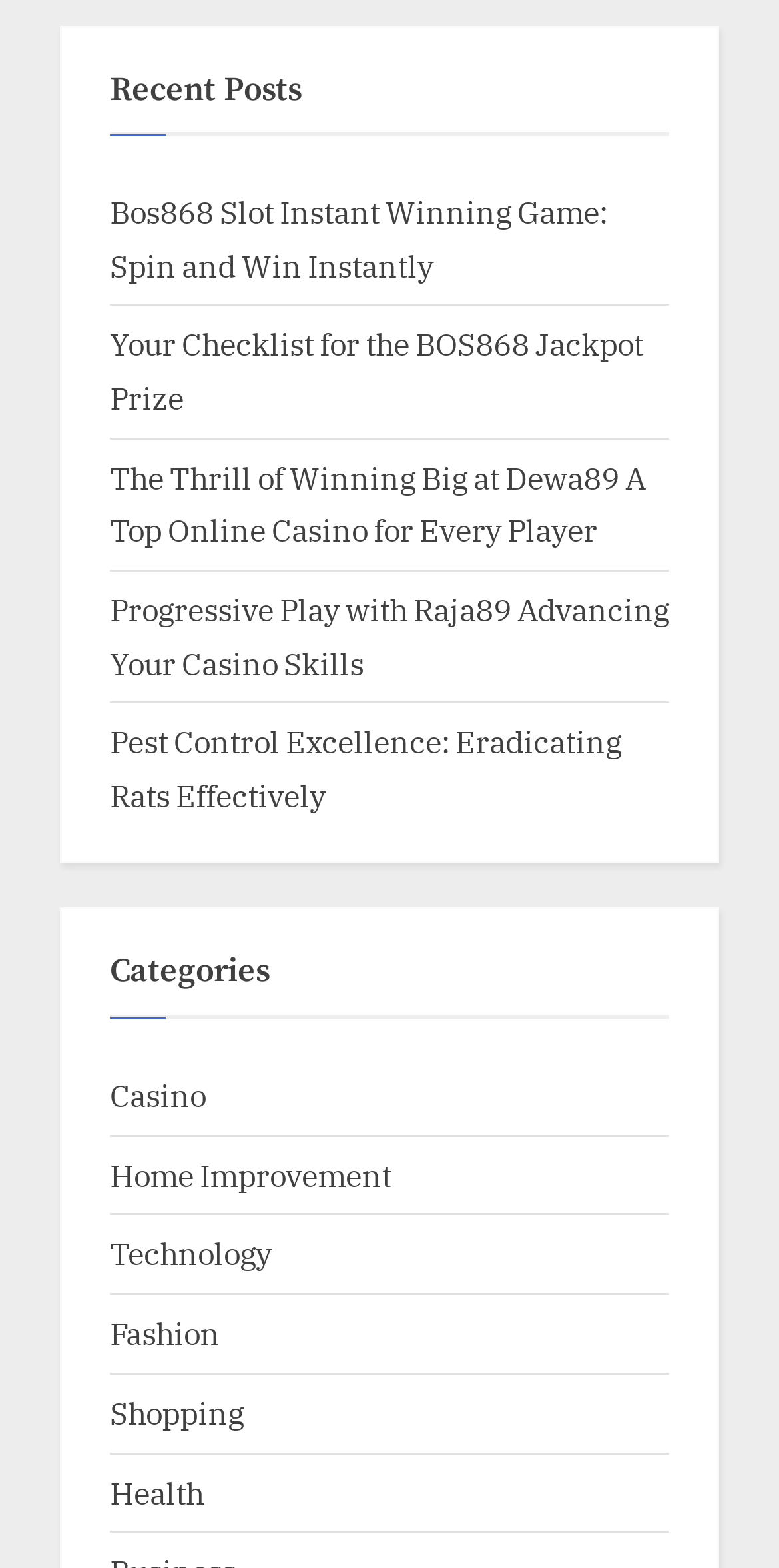Provide the bounding box coordinates of the area you need to click to execute the following instruction: "View recent posts".

[0.141, 0.041, 0.859, 0.087]